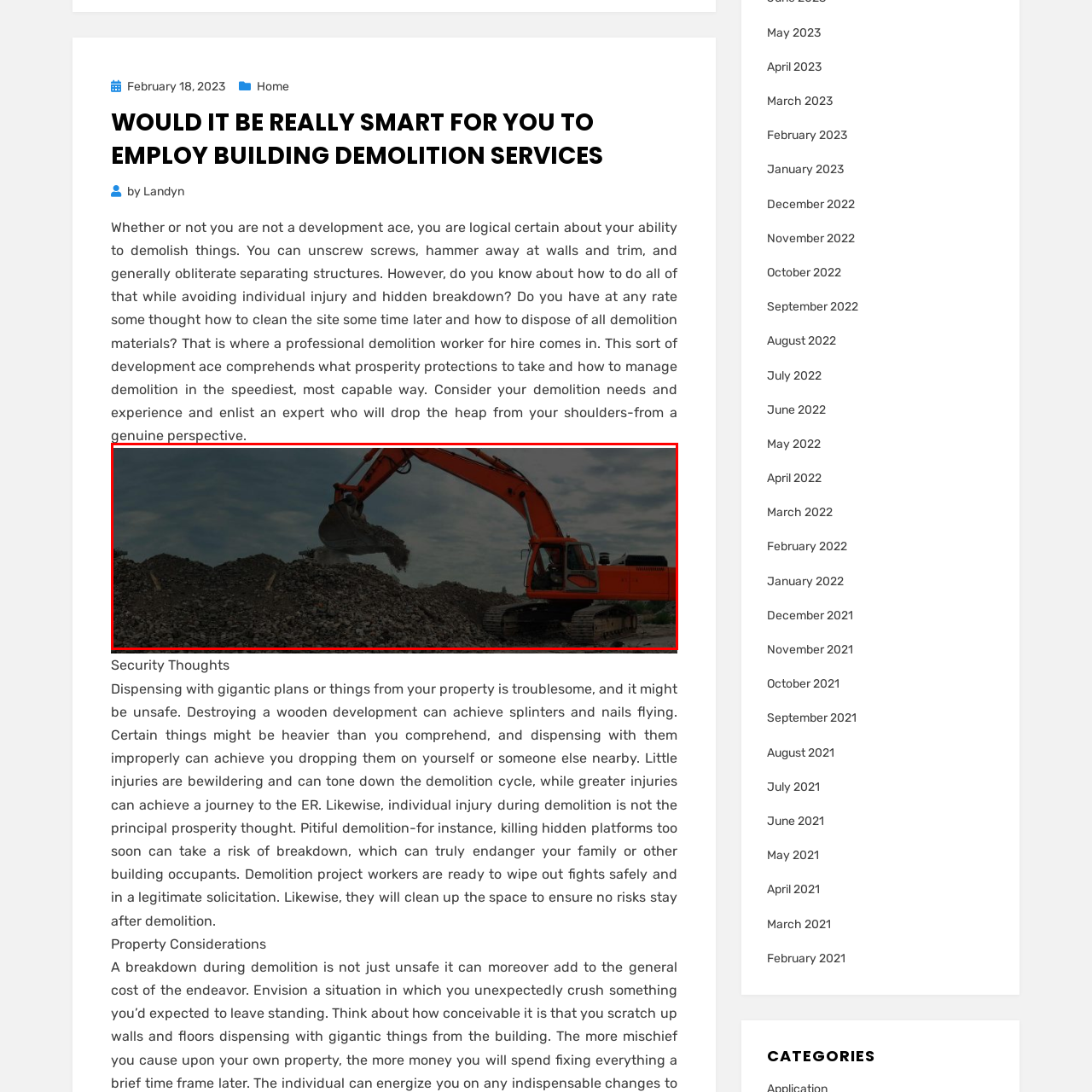Give an in-depth description of the image within the red border.

The image depicts a construction scene featuring a bold orange excavator at work. Its arm stretches out above a large mound of rubble and debris, showcasing a significant demolition operation. The excavator's bucket is poised to scoop up materials, demonstrating the power and efficiency of heavy machinery in construction tasks. The backdrop features a moody sky, hinting at a dynamic atmosphere, while the textured piles of stones and broken concrete emphasize the scale of the demolition project. This visual captures the essence of demolition services, highlighting the skilled work necessary to safely manage and remove construction waste.